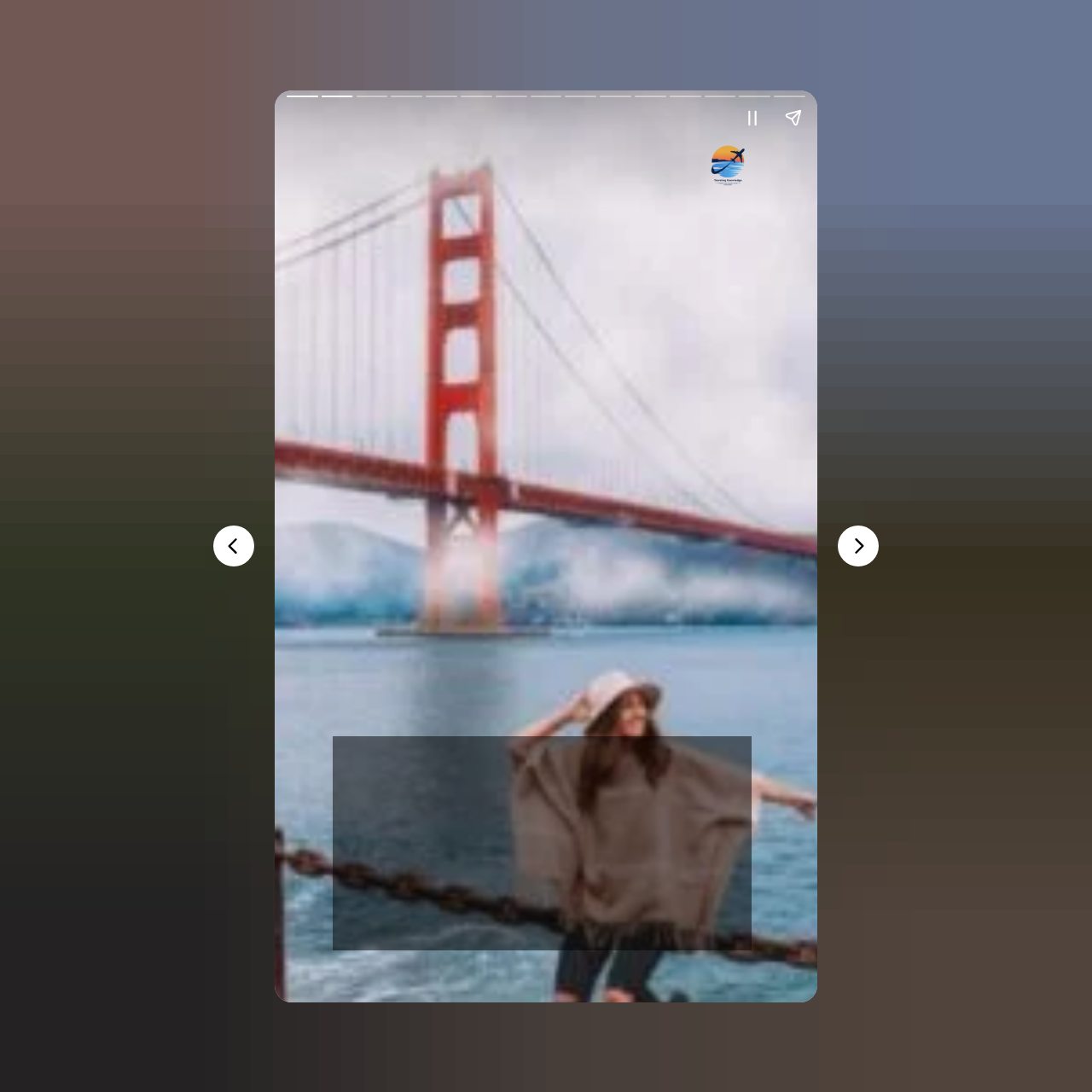Respond to the question below with a single word or phrase:
How many share options are available?

One